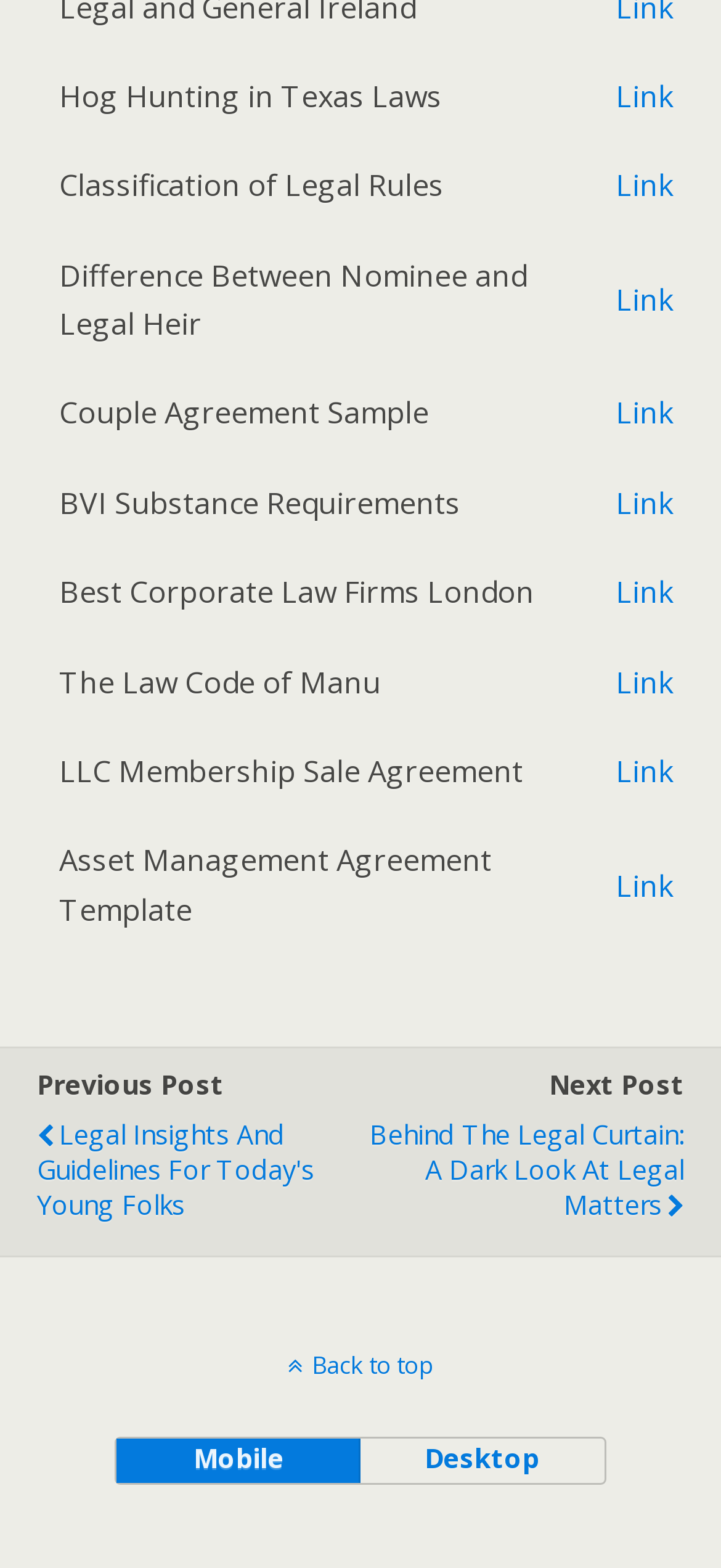Identify the bounding box coordinates of the element that should be clicked to fulfill this task: "Click on the Back to top button". The coordinates should be provided as four float numbers between 0 and 1, i.e., [left, top, right, bottom].

[0.0, 0.86, 1.0, 0.881]